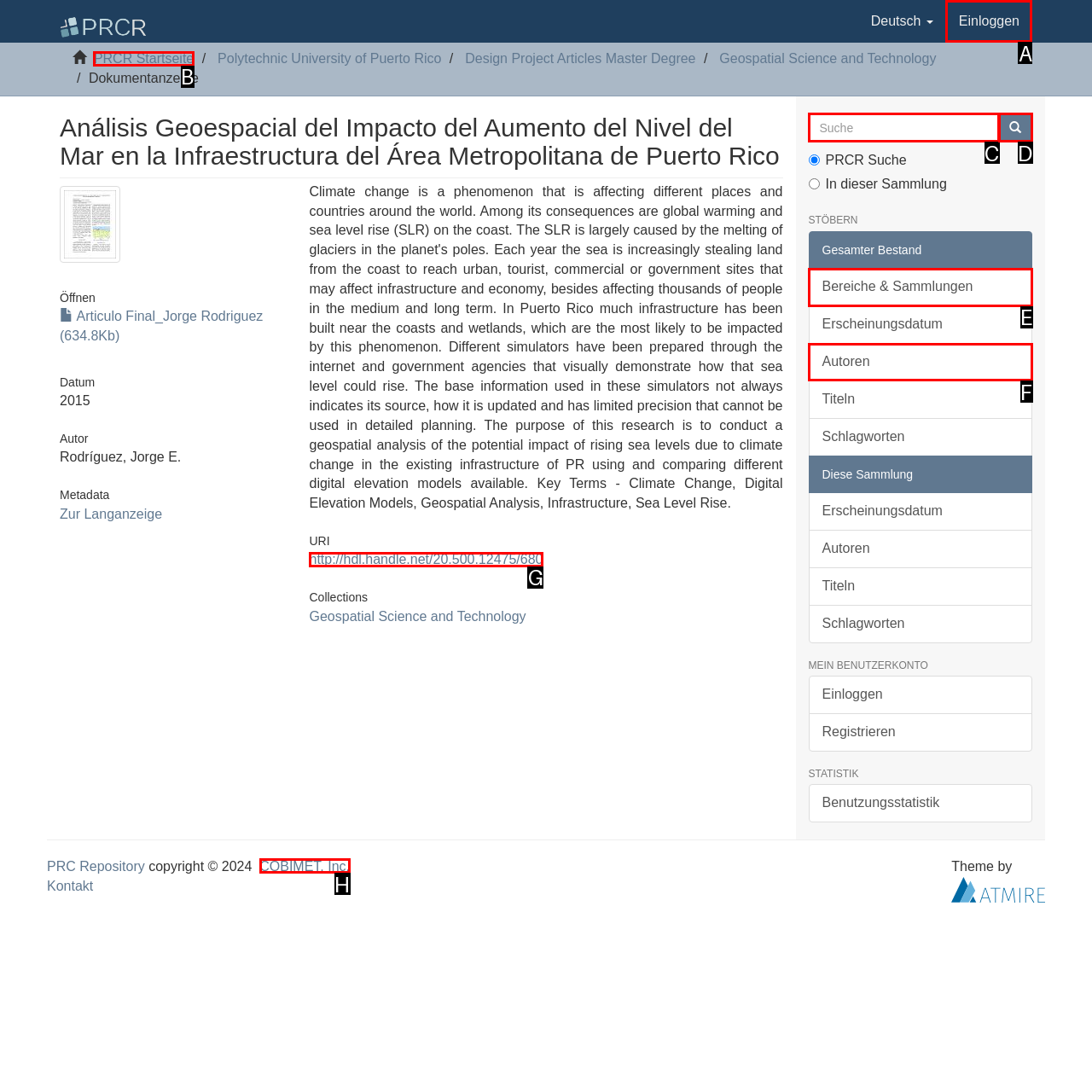For the task: Click the 'ABOUT US' link, tell me the letter of the option you should click. Answer with the letter alone.

None